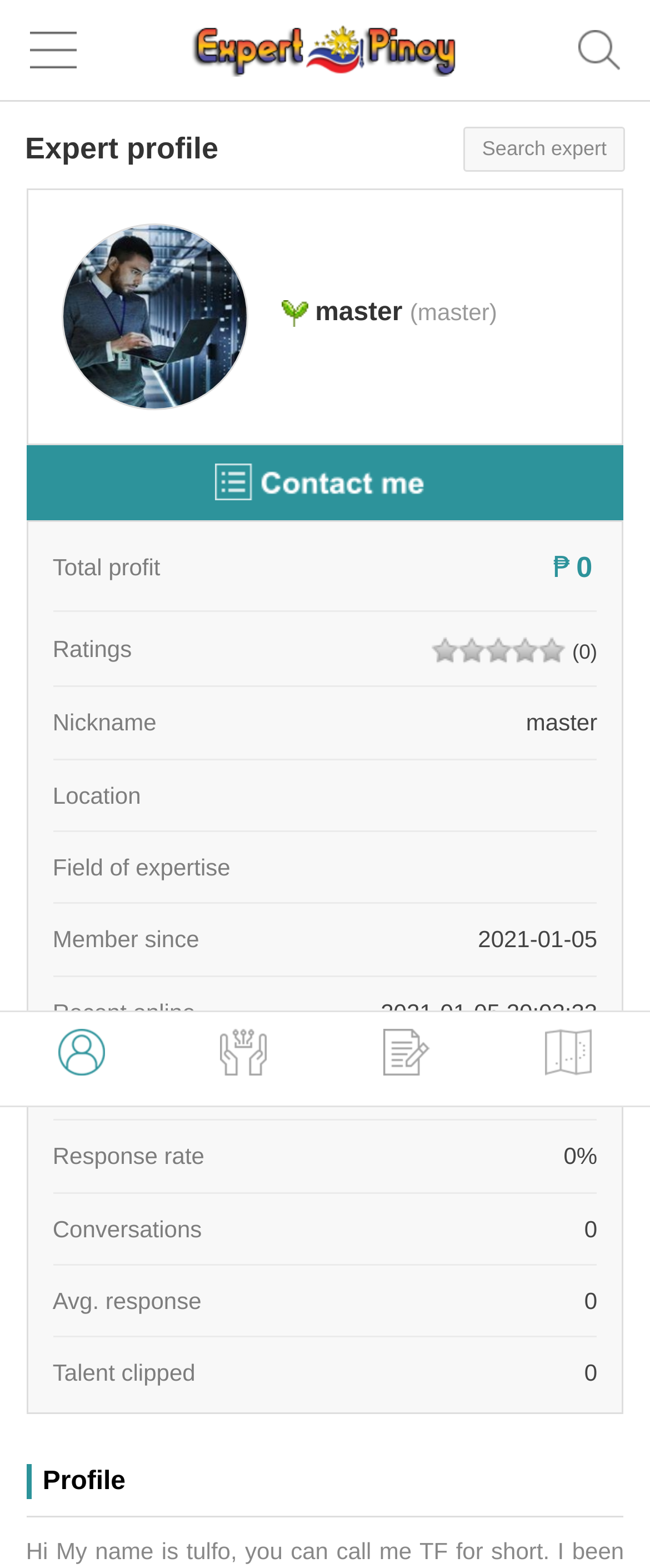What is the location of the expert?
Using the details from the image, give an elaborate explanation to answer the question.

The location of the expert is not specified, as the field 'Location' in the expert profile table is empty.